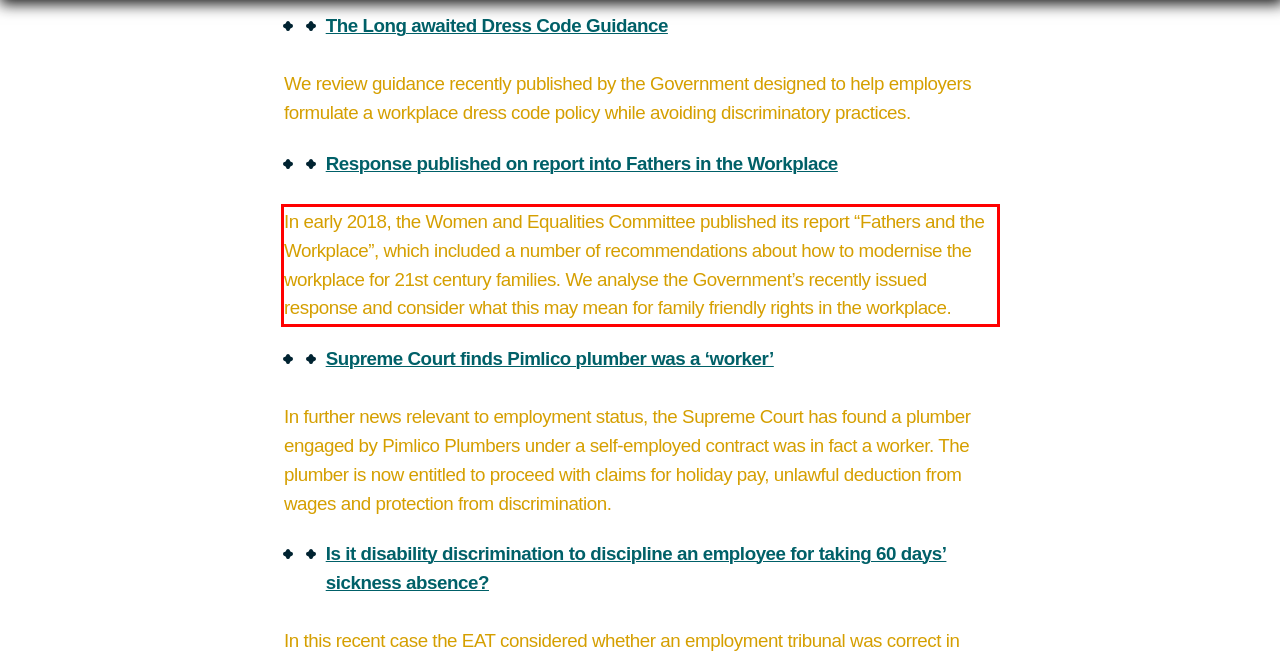Analyze the screenshot of the webpage that features a red bounding box and recognize the text content enclosed within this red bounding box.

In early 2018, the Women and Equalities Committee published its report “Fathers and the Workplace”, which included a number of recommendations about how to modernise the workplace for 21st century families. We analyse the Government’s recently issued response and consider what this may mean for family friendly rights in the workplace.